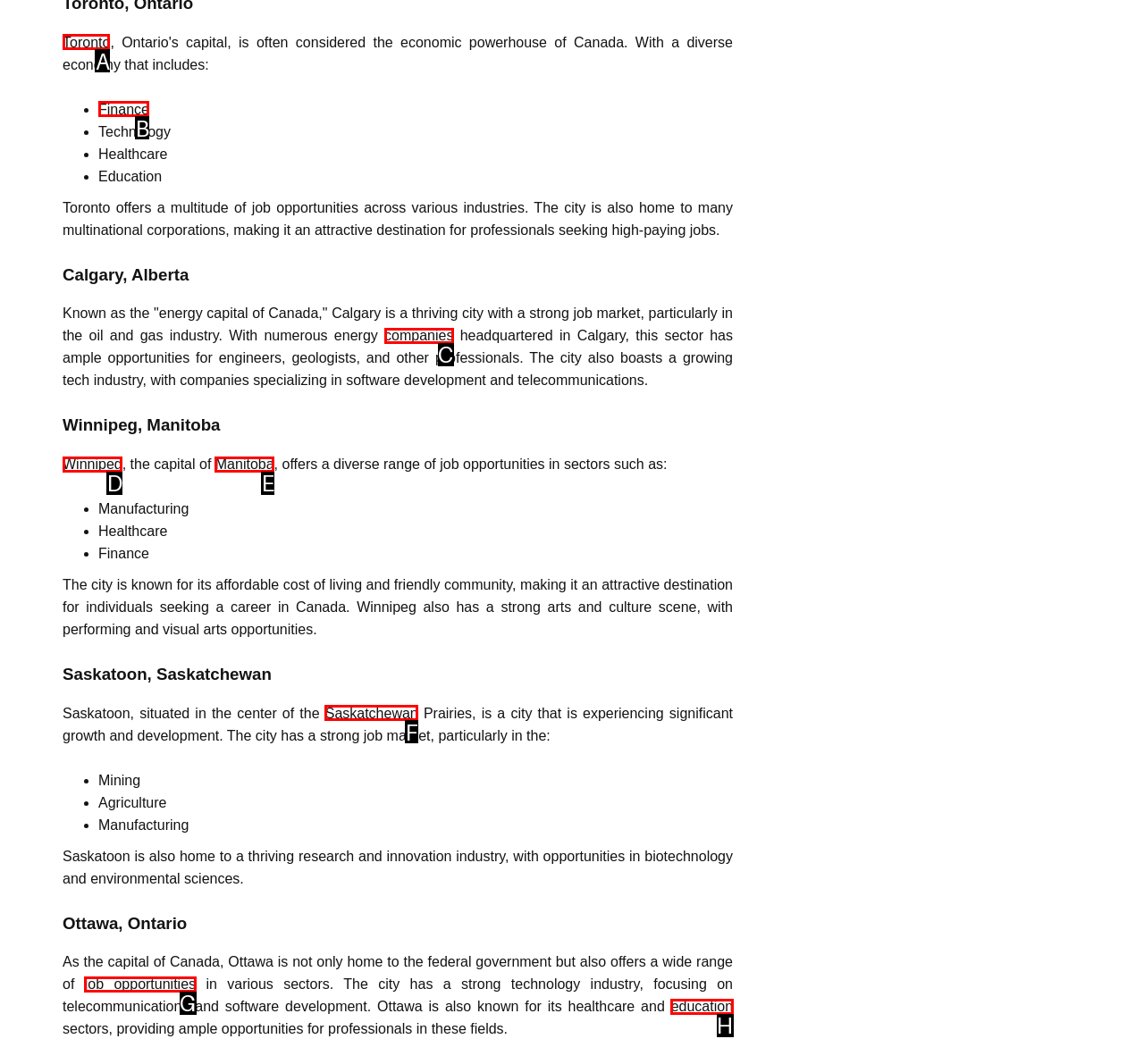Select the HTML element that needs to be clicked to carry out the task: Click on Toronto
Provide the letter of the correct option.

A